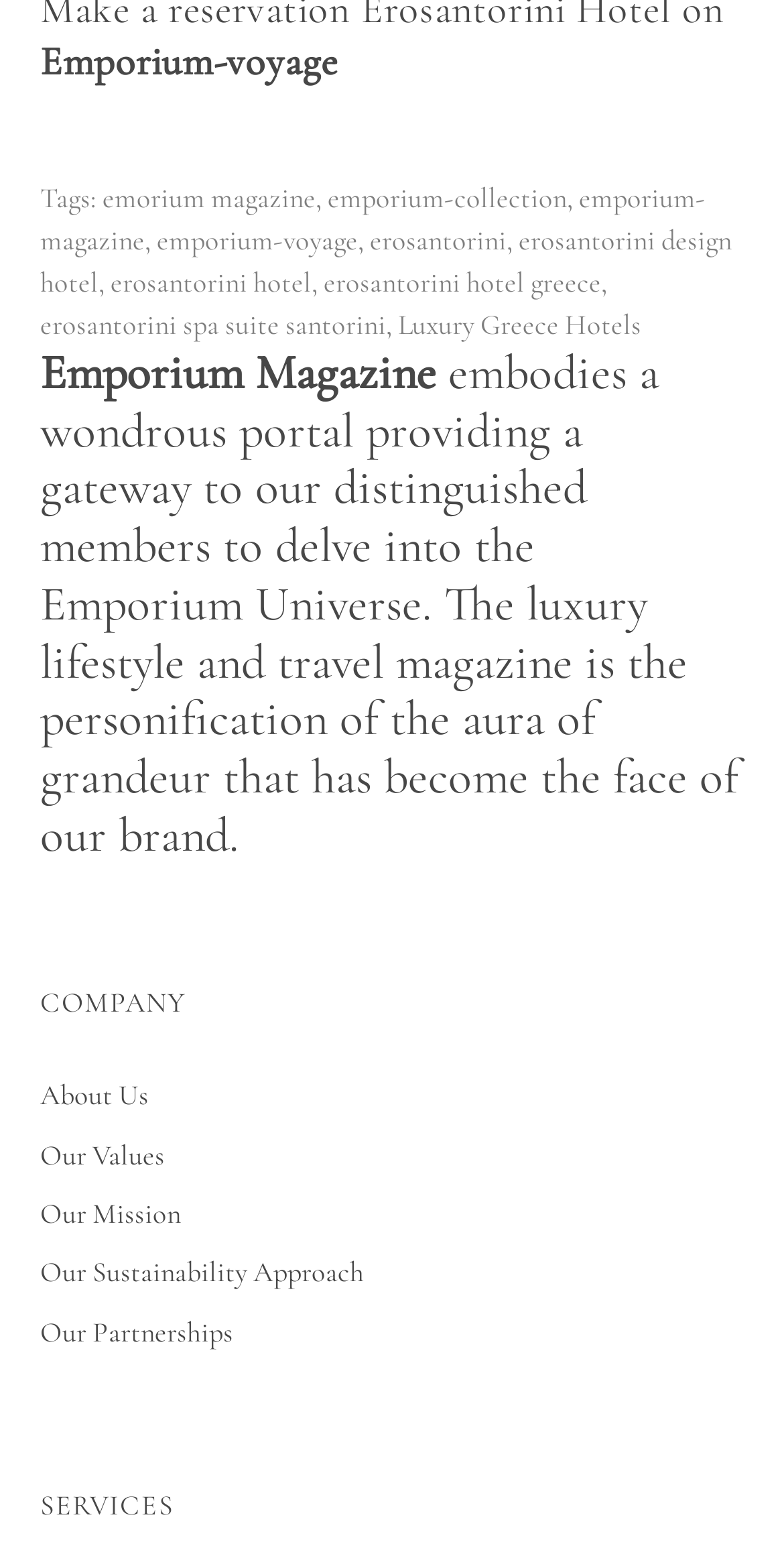Locate the bounding box coordinates of the segment that needs to be clicked to meet this instruction: "visit Emporium-voyage".

[0.051, 0.024, 0.431, 0.055]